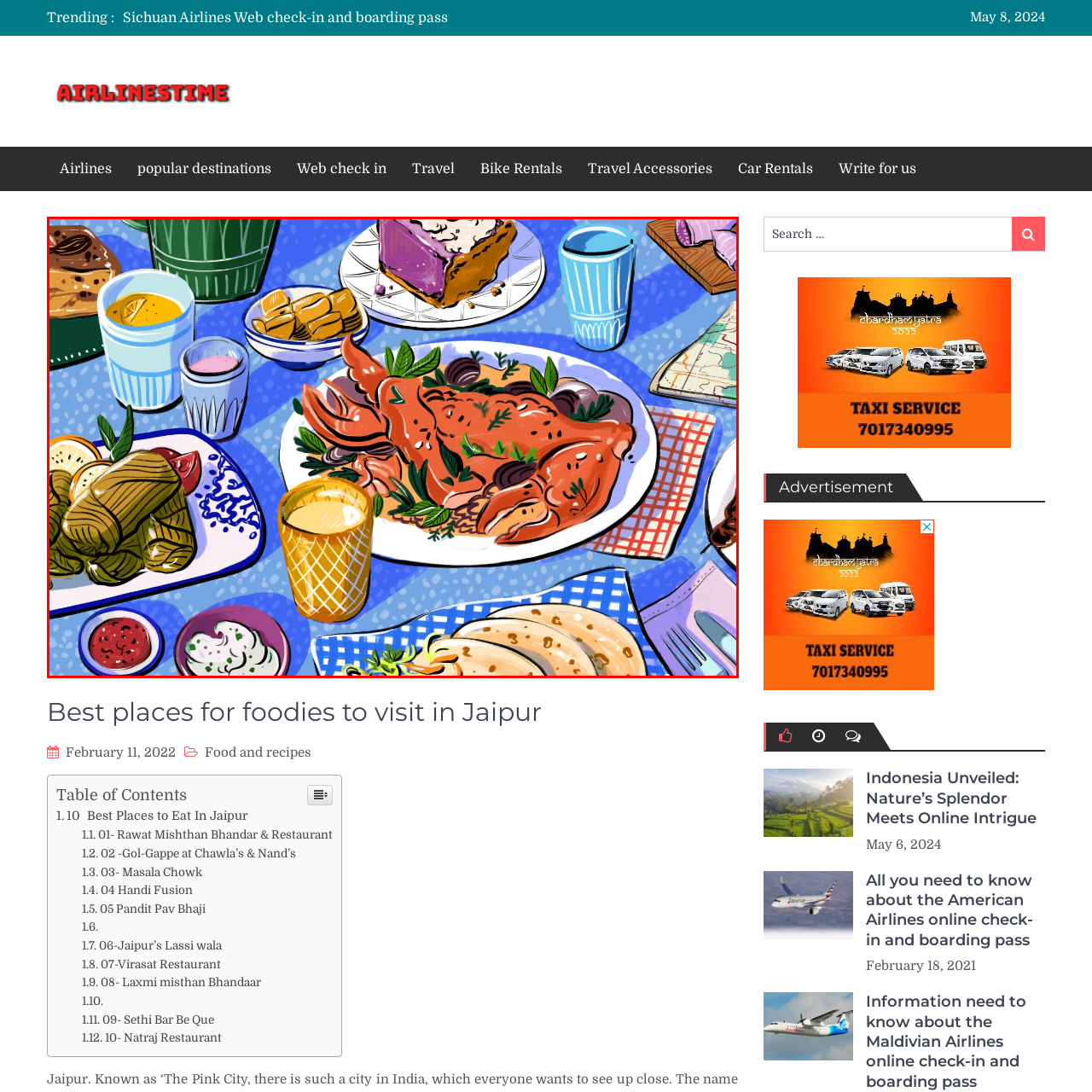Provide a thorough description of the scene depicted within the red bounding box.

The image is a vibrant and colorful illustration showcasing a selection of delectable dishes that highlight the culinary experiences for food enthusiasts in Jaipur. At the center, a beautifully plated lobster garnished with fresh herbs captures attention, symbolizing indulgence and the freshness of local seafood. Surrounding the lobster are various dishes, including a plate of traditional Indian bread, sweets, and vibrant beverages in decorative glasses. The setting features a cheerful tablecloth, further enhancing the inviting atmosphere of a food lover's paradise. This enchanting depiction embodies the diverse and rich gastronomic culture that Jaipur offers, making it a must-visit destination for foodies.